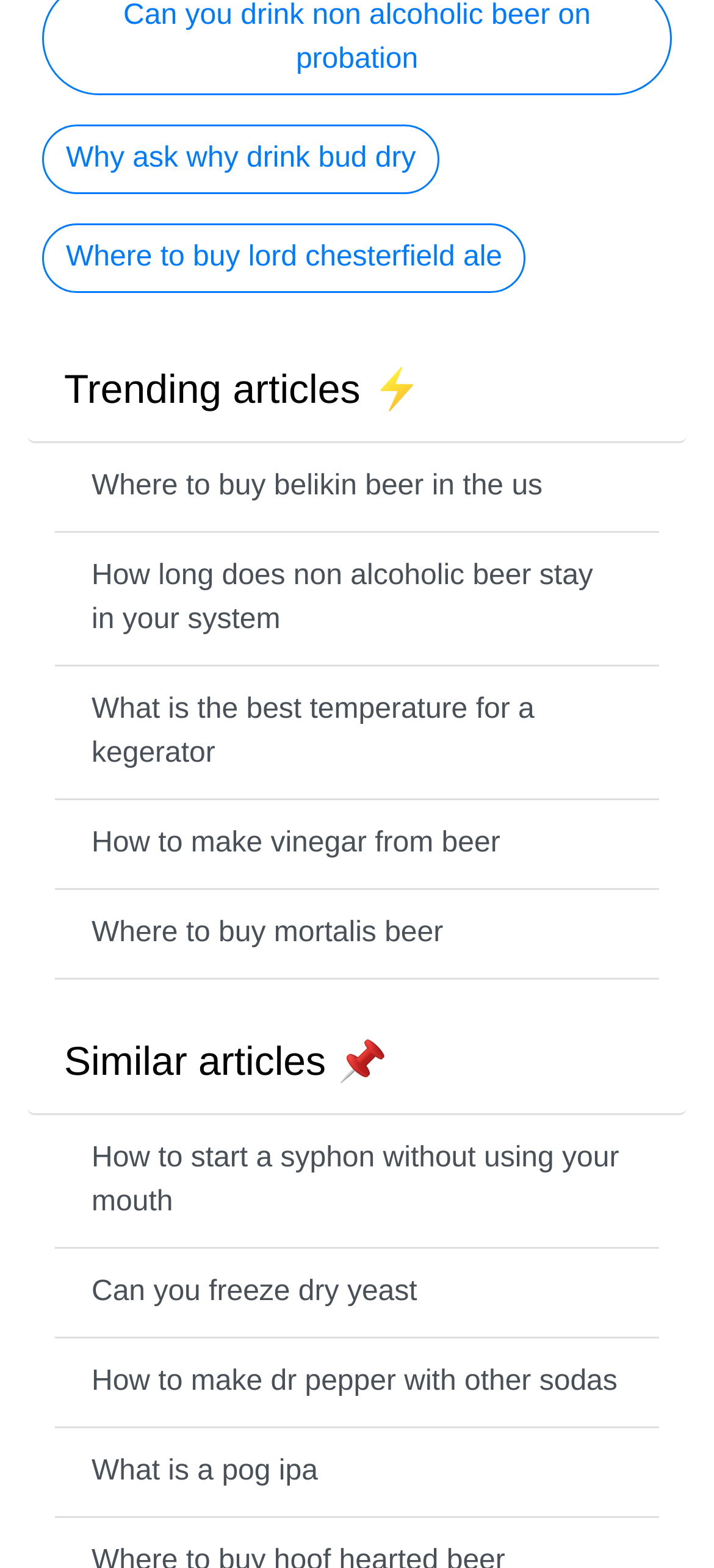Specify the bounding box coordinates for the region that must be clicked to perform the given instruction: "Read 'Trending articles ⚡'".

[0.09, 0.234, 0.59, 0.263]